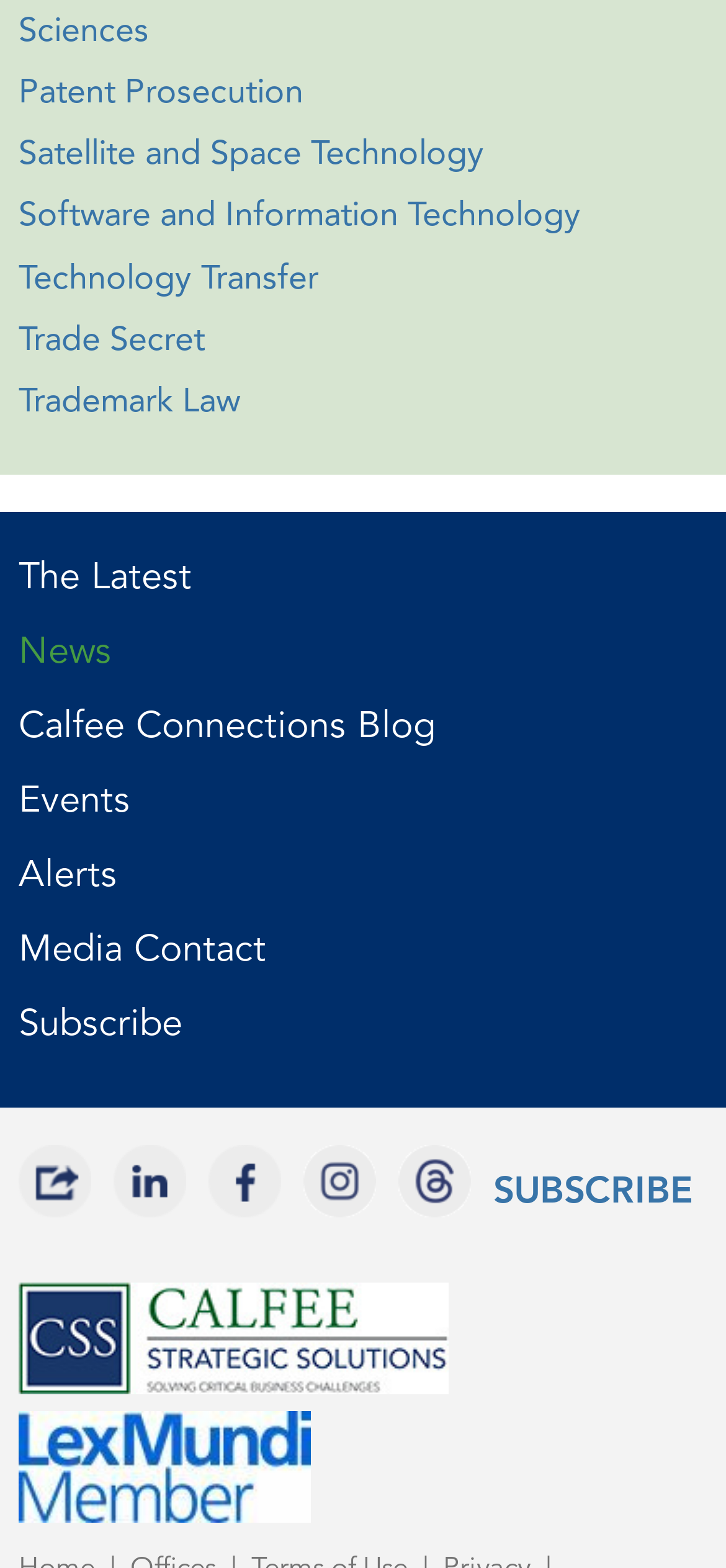What is the last link on the webpage?
Based on the image, give a concise answer in the form of a single word or short phrase.

SUBSCRIBE